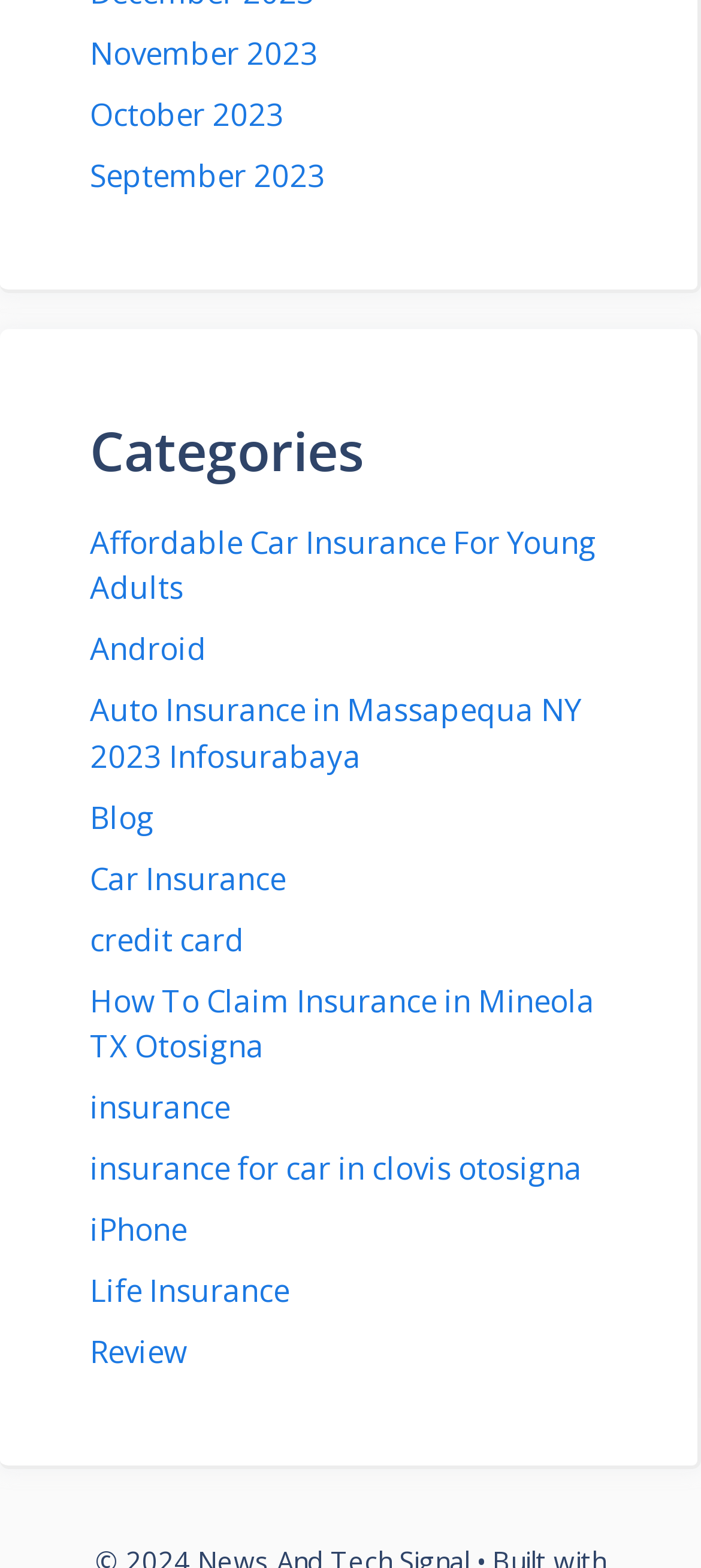How many insurance-related links are there?
Kindly give a detailed and elaborate answer to the question.

I counted the number of links related to insurance, which are 'Car Insurance', 'insurance', 'insurance for car in clovis otosigna', 'Life Insurance', and 'Auto Insurance in Massapequa NY 2023 Infosurabaya'. There are 5 insurance-related links in total.